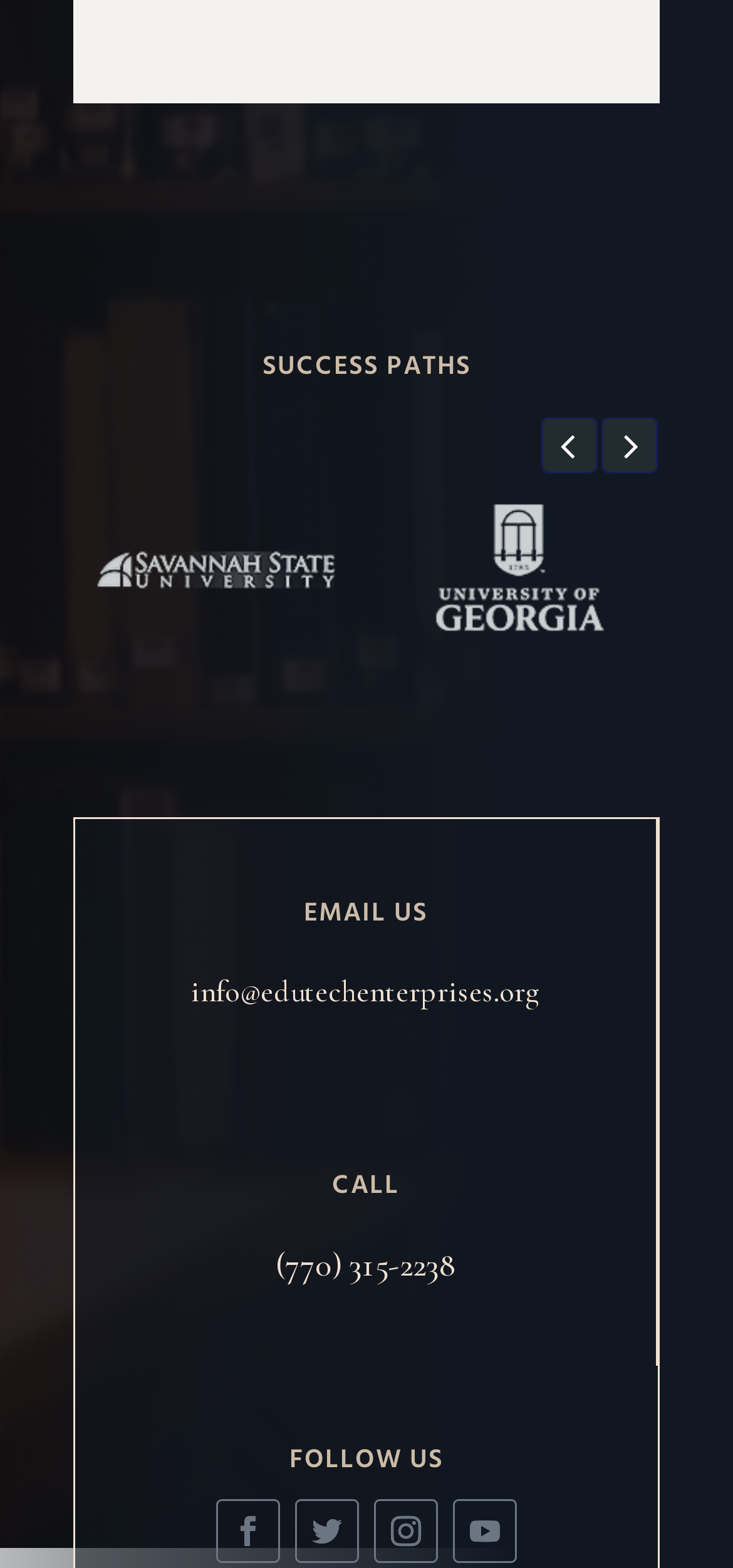Please determine the bounding box coordinates of the section I need to click to accomplish this instruction: "Visit Berklee College of Music".

[0.1, 0.349, 0.487, 0.372]